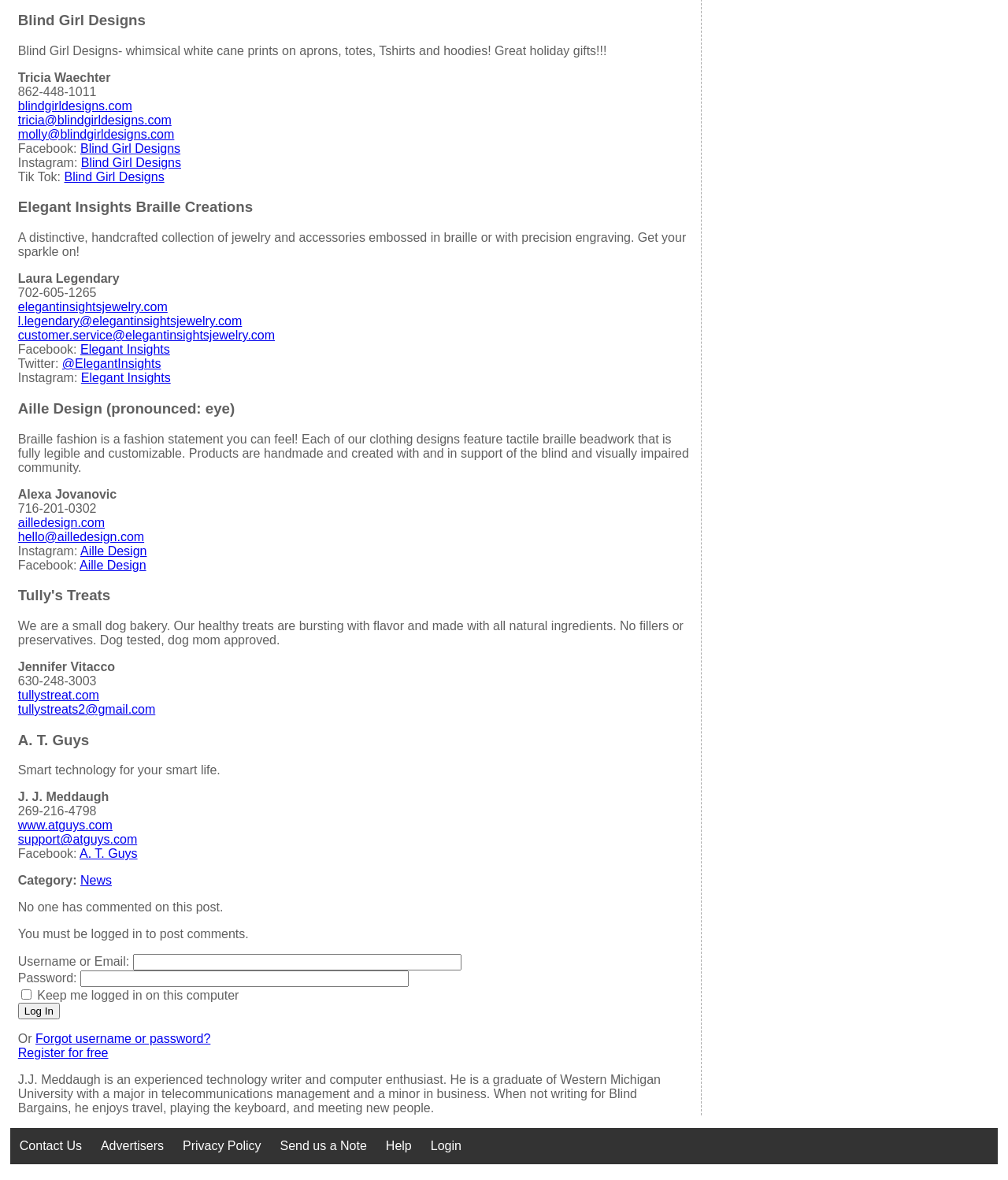Identify the bounding box coordinates of the element that should be clicked to fulfill this task: "Click the 'Blind Girl Designs' link". The coordinates should be provided as four float numbers between 0 and 1, i.e., [left, top, right, bottom].

[0.08, 0.12, 0.179, 0.131]